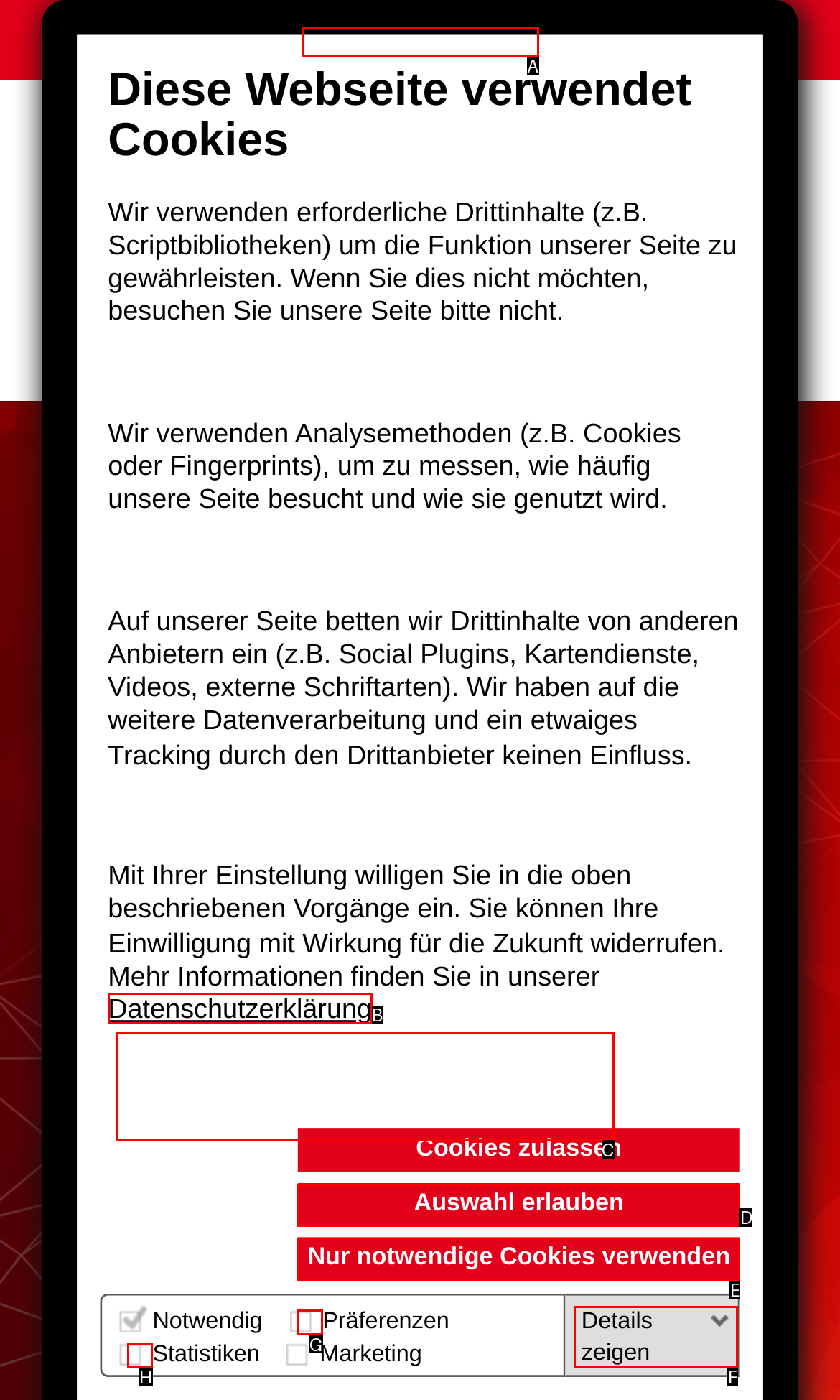Tell me which option best matches the description: Customs & Foreign Trade
Answer with the option's letter from the given choices directly.

C